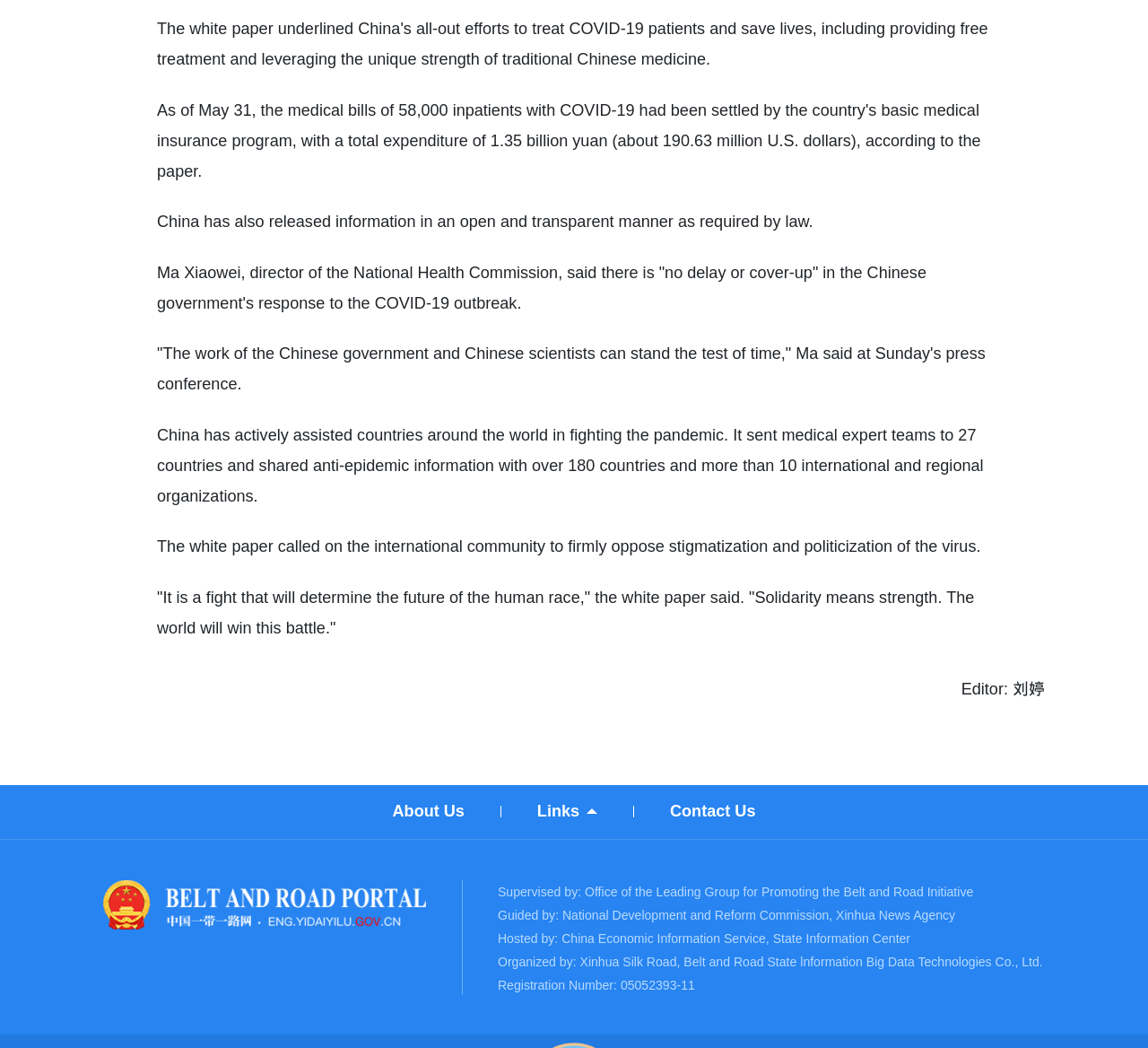Determine the bounding box coordinates of the element that should be clicked to execute the following command: "Click on 'About Us'".

[0.342, 0.763, 0.405, 0.786]